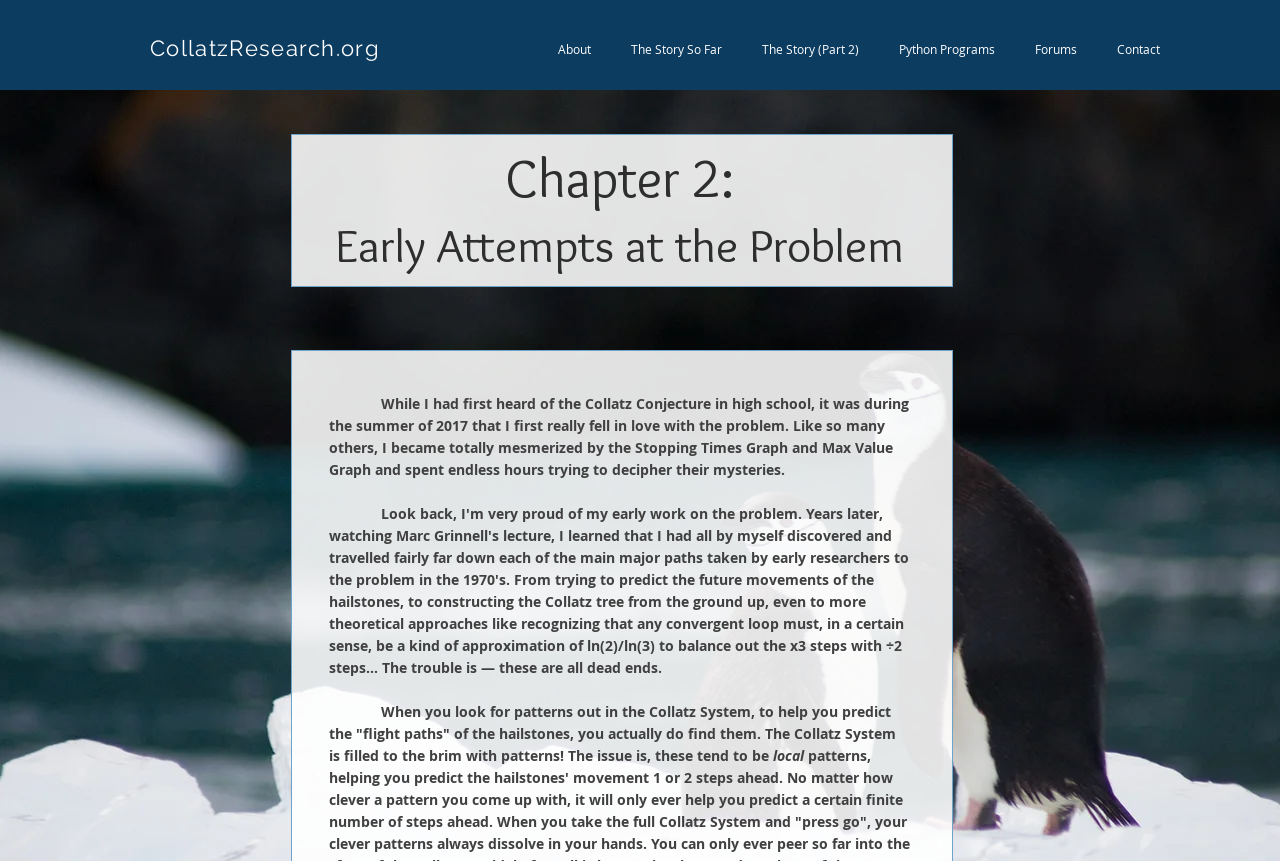What is the author's experience with the Collatz Conjecture?
Answer the question with a thorough and detailed explanation.

The author's experience with the Collatz Conjecture can be inferred from the text, which states 'While I had first heard of the Collatz Conjecture in high school, it was during the summer of 2017 that I first really fell in love with the problem'.